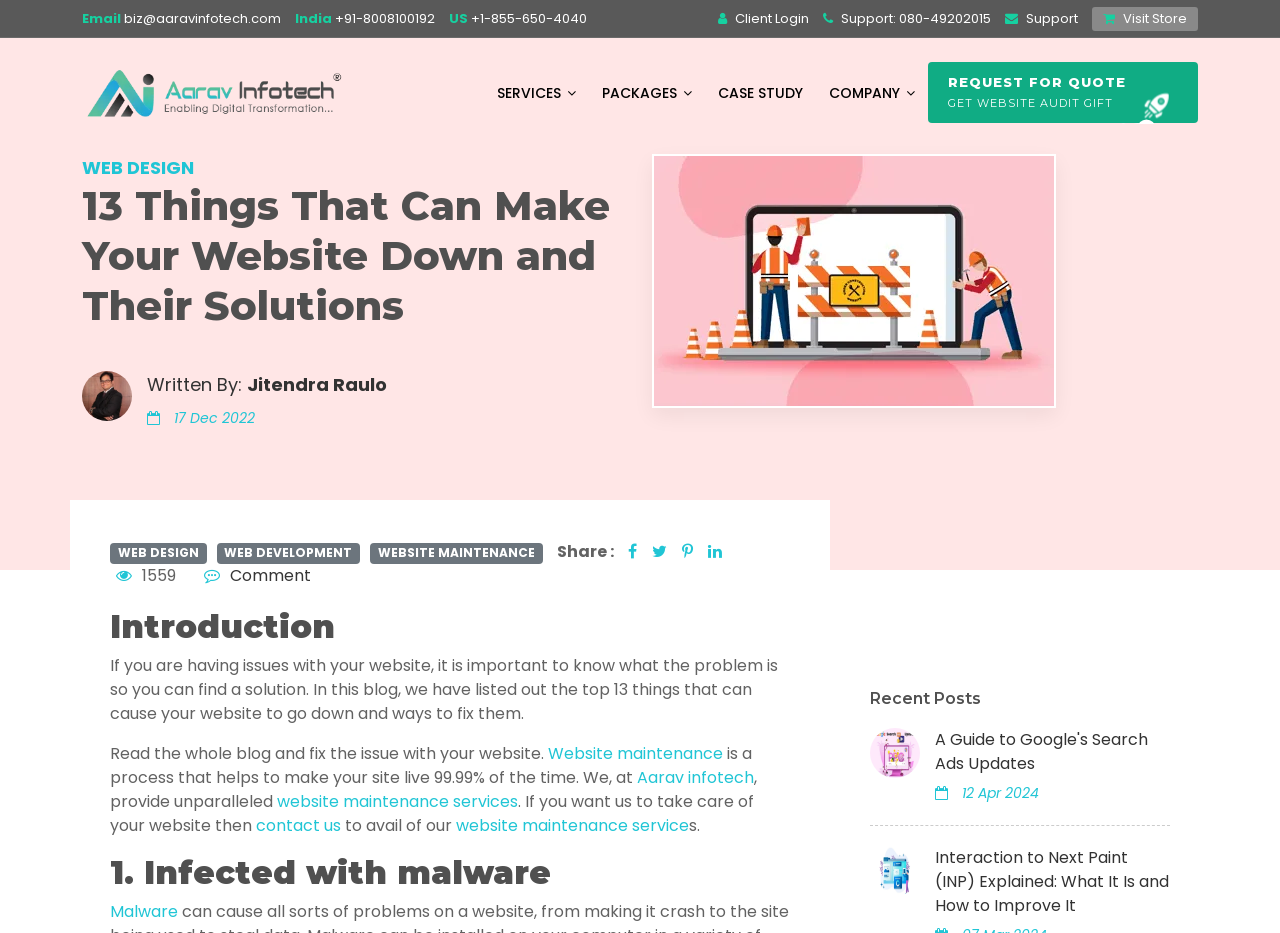Identify the bounding box coordinates of the area that should be clicked in order to complete the given instruction: "Learn about 'Interaction to Next Paint (INP)'". The bounding box coordinates should be four float numbers between 0 and 1, i.e., [left, top, right, bottom].

[0.73, 0.907, 0.914, 0.984]